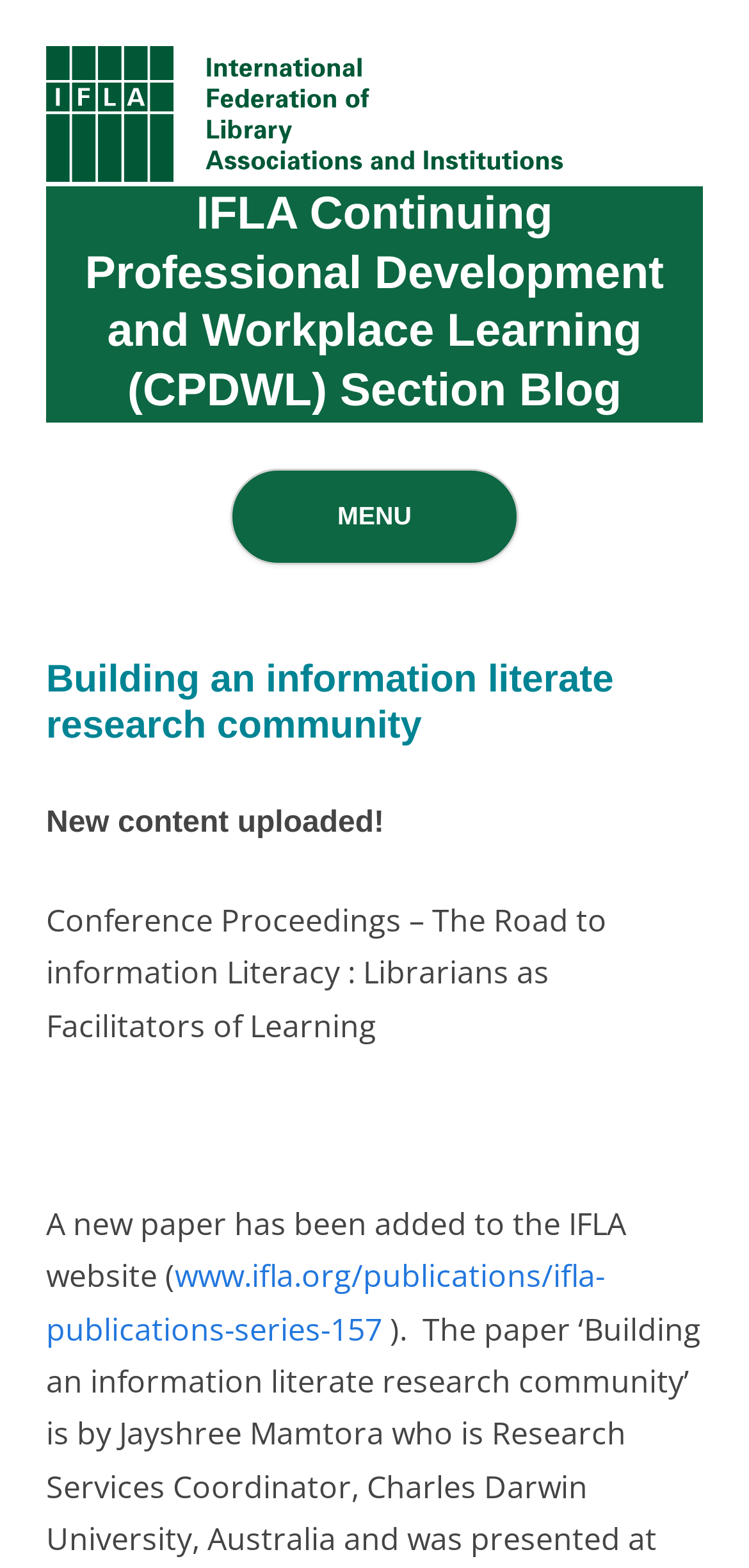Using the information in the image, give a comprehensive answer to the question: 
What is the main theme of the webpage?

The main theme of the webpage is related to Information Literacy Research, as indicated by the heading 'Building an information literate research community' and the content of the webpage which discusses research and publications related to Information Literacy.